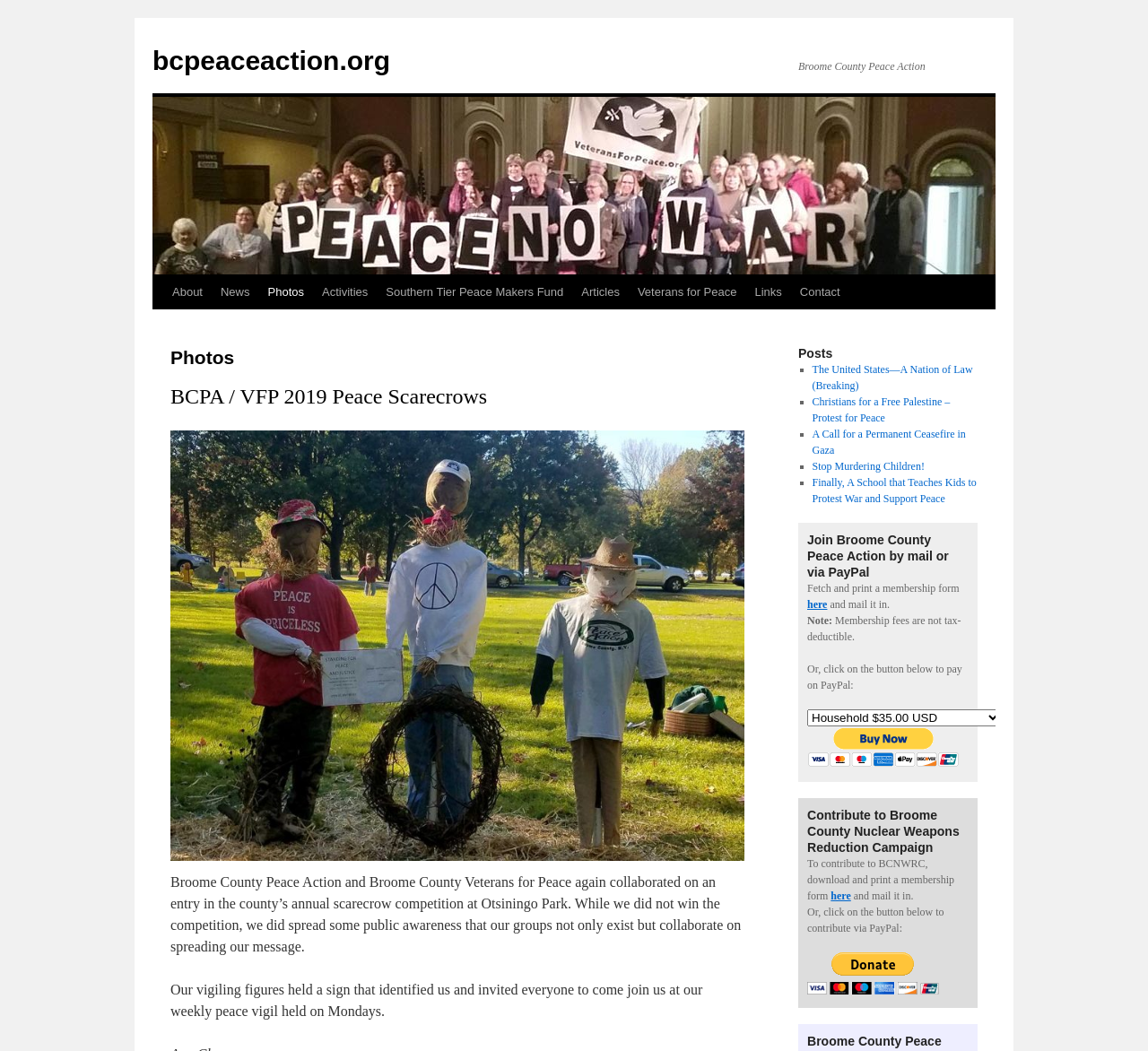Please provide a one-word or short phrase answer to the question:
What is the theme of the posts listed on the webpage?

Peace and war